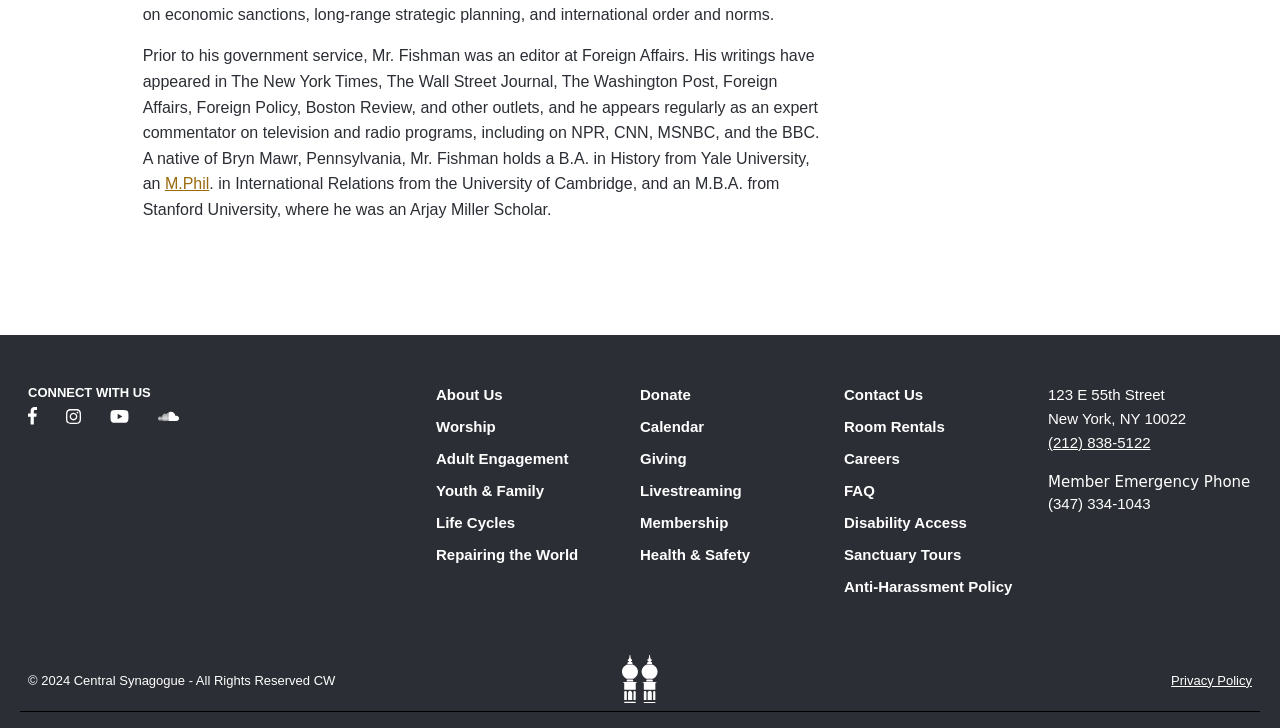Please identify the bounding box coordinates of the area that needs to be clicked to fulfill the following instruction: "Click the Donate link."

[0.5, 0.527, 0.54, 0.558]